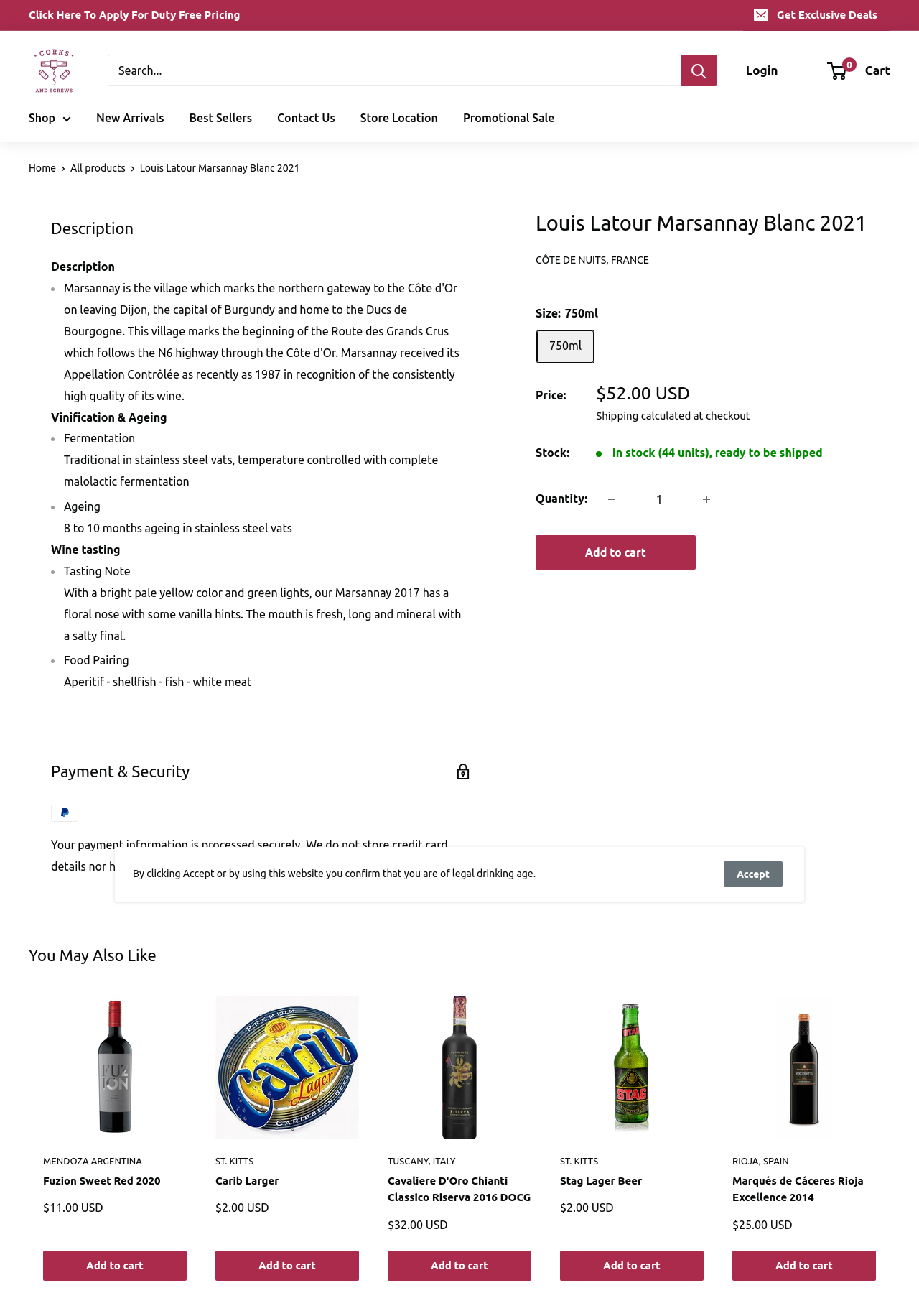Using the provided element description "input value="1" aria-label="Quantity" name="quantity" value="1"", determine the bounding box coordinates of the UI element.

[0.682, 0.368, 0.753, 0.391]